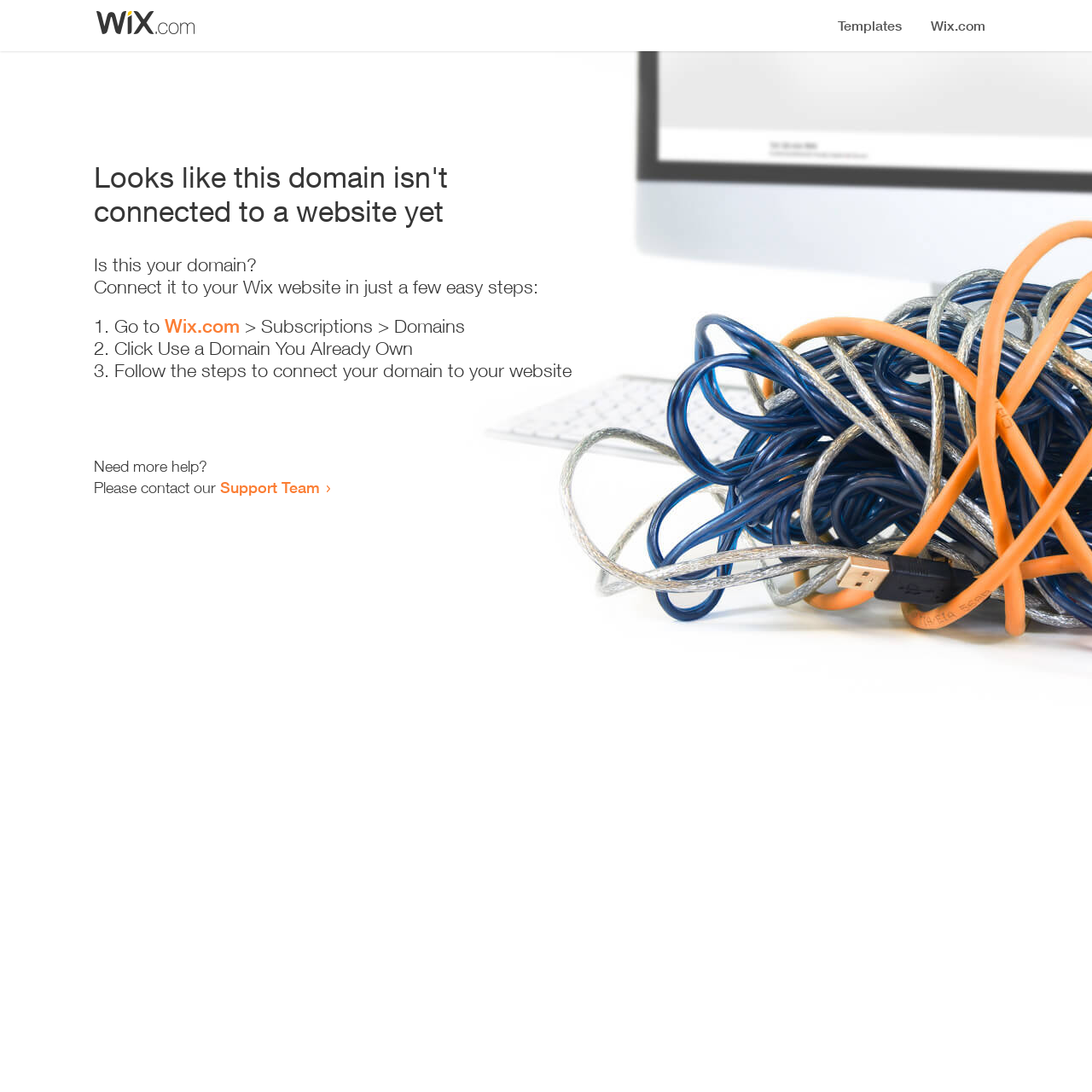What is the purpose of this webpage?
Please answer the question with a detailed and comprehensive explanation.

The webpage appears to be a guide for users to connect their domain to their Wix website, providing step-by-step instructions and links to relevant resources.